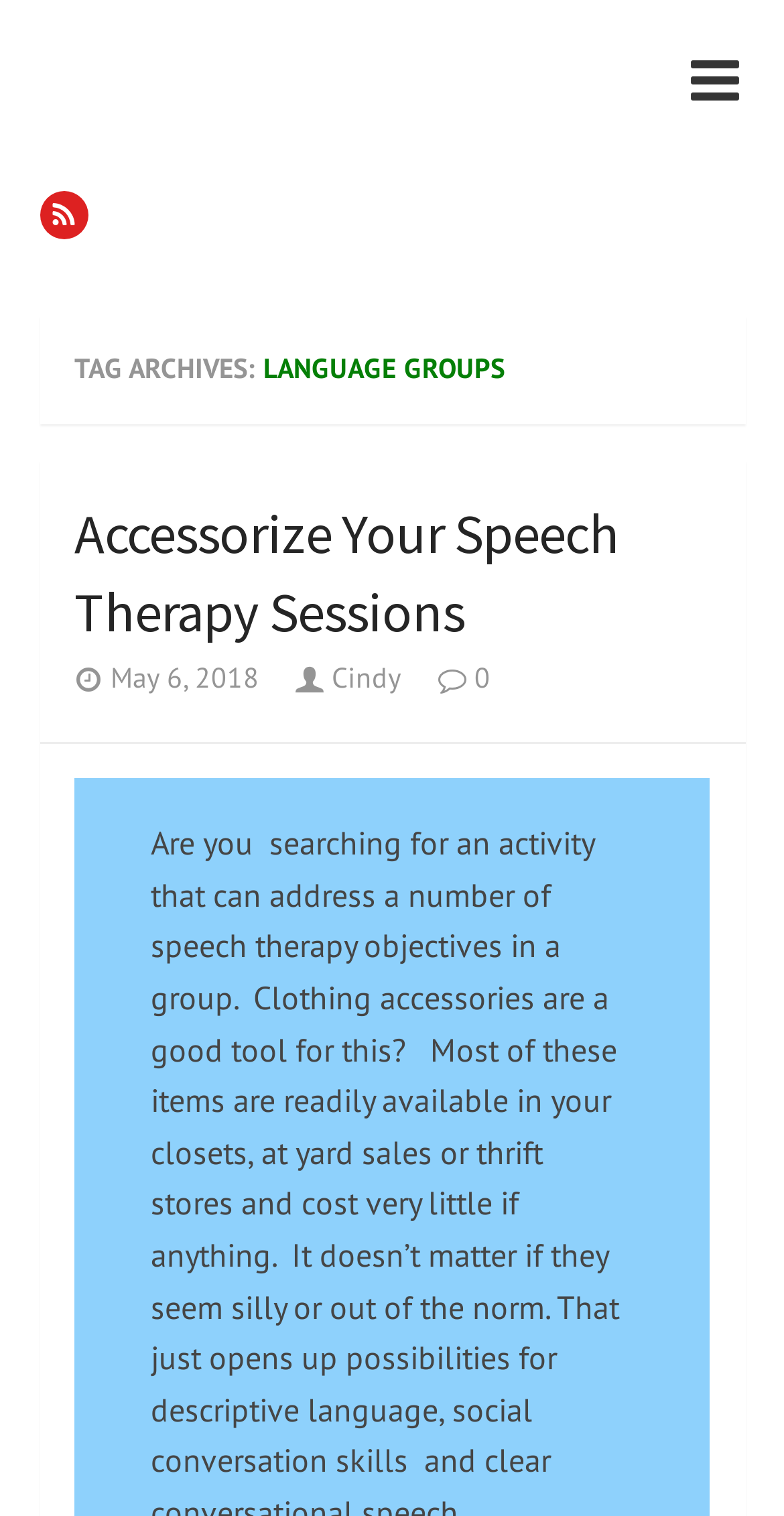From the webpage screenshot, identify the region described by In Spontaneous Speech. Provide the bounding box coordinates as (top-left x, top-left y, bottom-right x, bottom-right y), with each value being a floating point number between 0 and 1.

[0.05, 0.023, 0.886, 0.078]